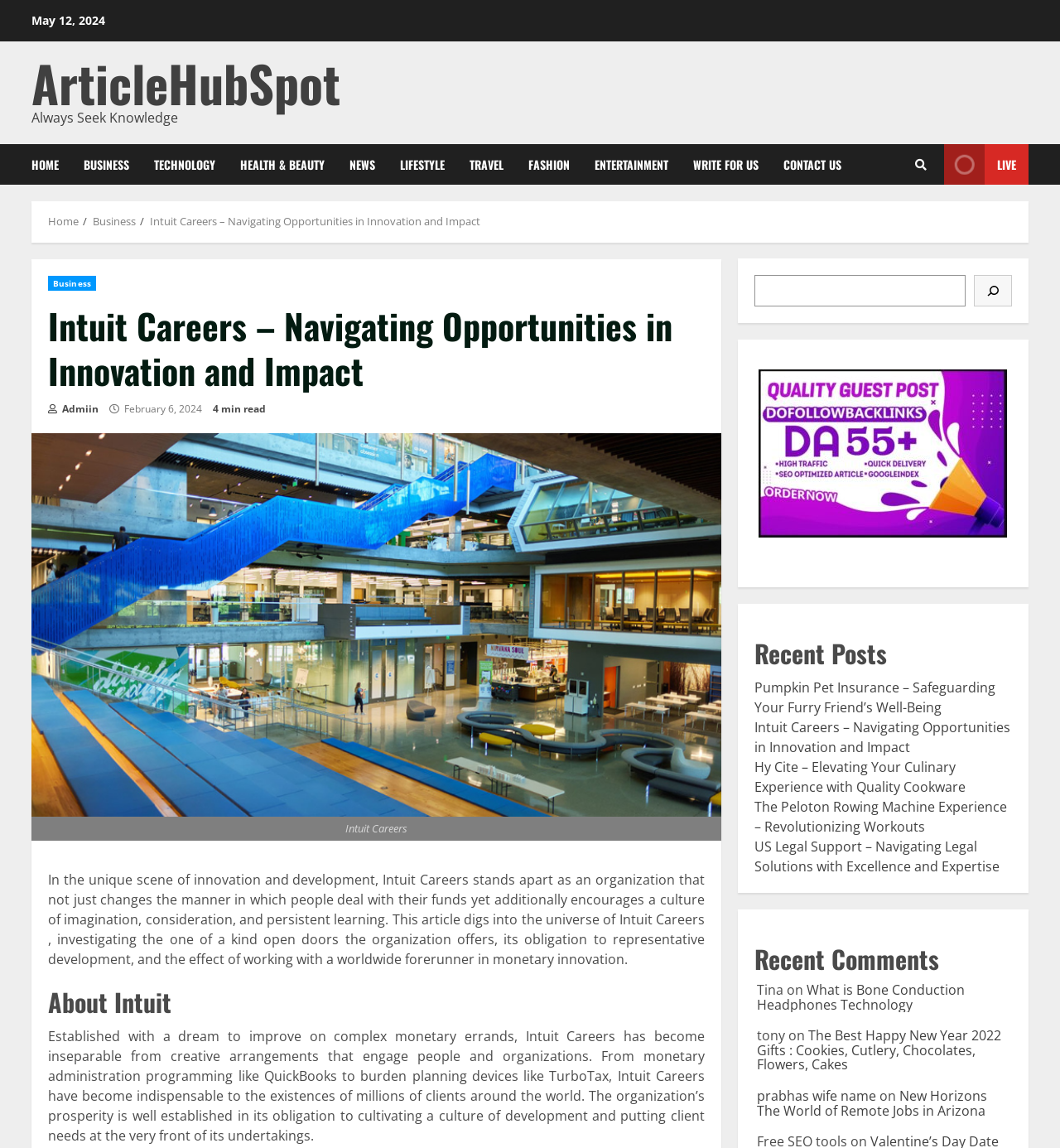Utilize the information from the image to answer the question in detail:
What is the name of the company being described in the article?

I found the name of the company by reading the article, where it says 'Intuit Careers stands apart as an organization that not just changes the manner in which people deal with their funds yet additionally encourages a culture of imagination, consideration, and persistent learning.'